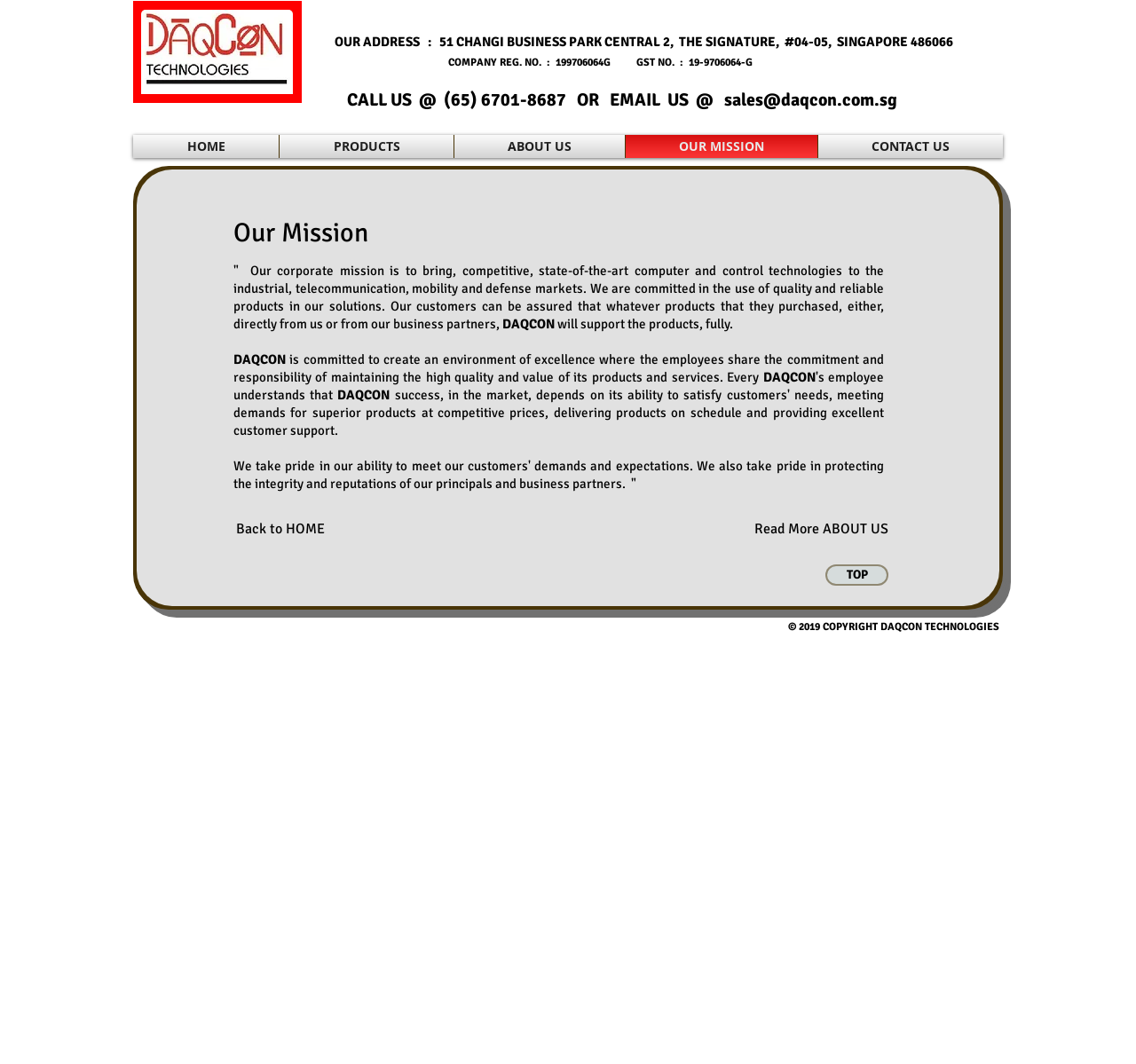Pinpoint the bounding box coordinates of the element to be clicked to execute the instruction: "Click the Read More ABOUT US link".

[0.664, 0.48, 0.782, 0.514]